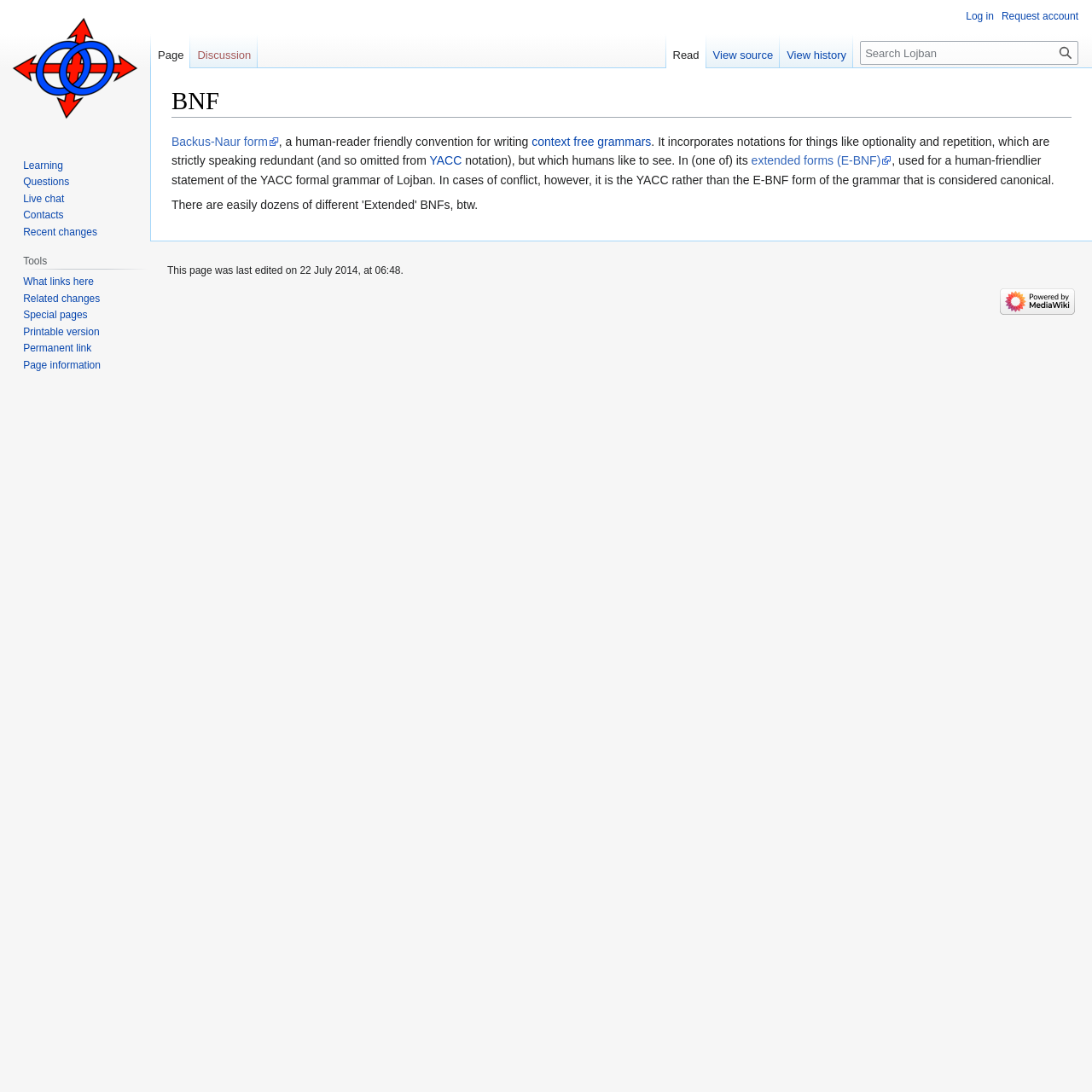Using the information in the image, give a detailed answer to the following question: What is the purpose of the E-BNF form?

According to the webpage content, the E-BNF form is used for a human-friendlier statement of the YACC formal grammar of Lojban. This implies that the E-BNF form is intended to provide a more readable and understandable representation of the grammar, making it easier for humans to comprehend.